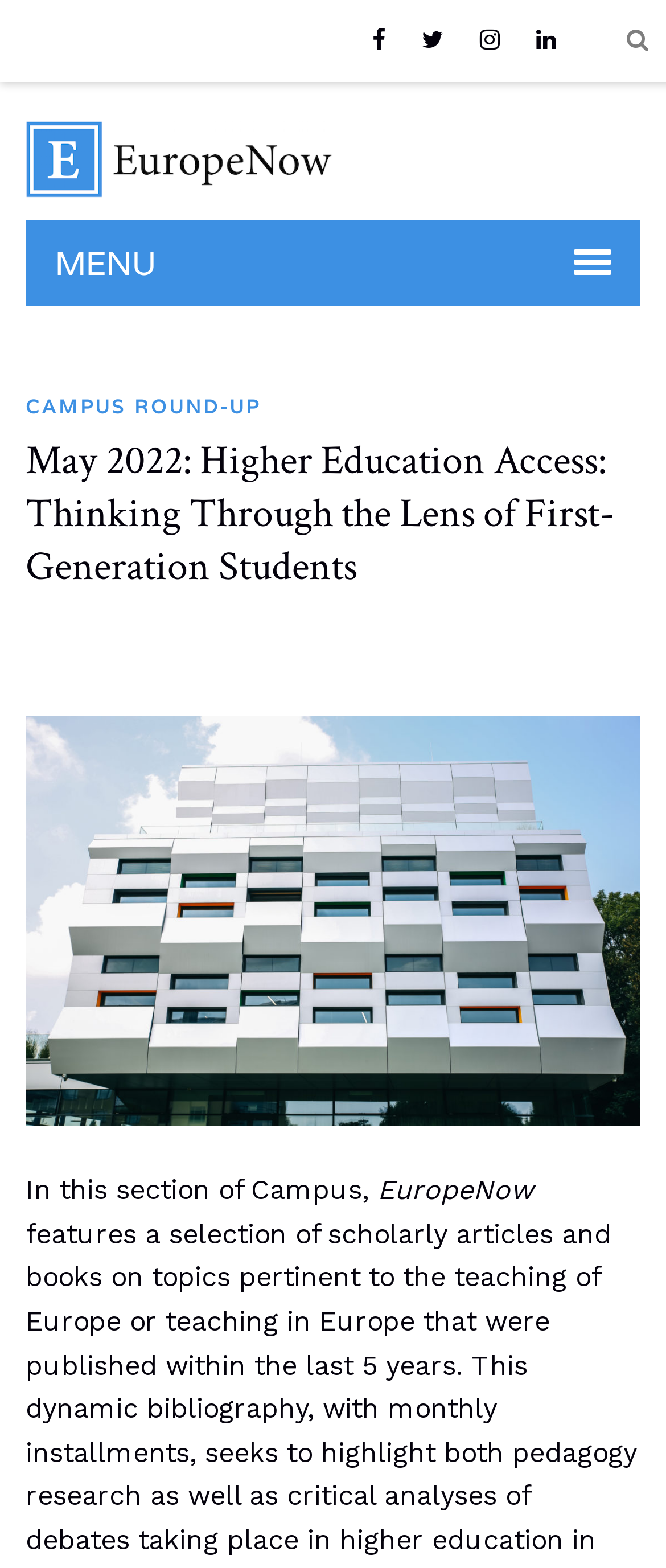Locate the UI element described by title="LinkedIn" and provide its bounding box coordinates. Use the format (top-left x, top-left y, bottom-right x, bottom-right y) with all values as floating point numbers between 0 and 1.

[0.779, 0.003, 0.864, 0.047]